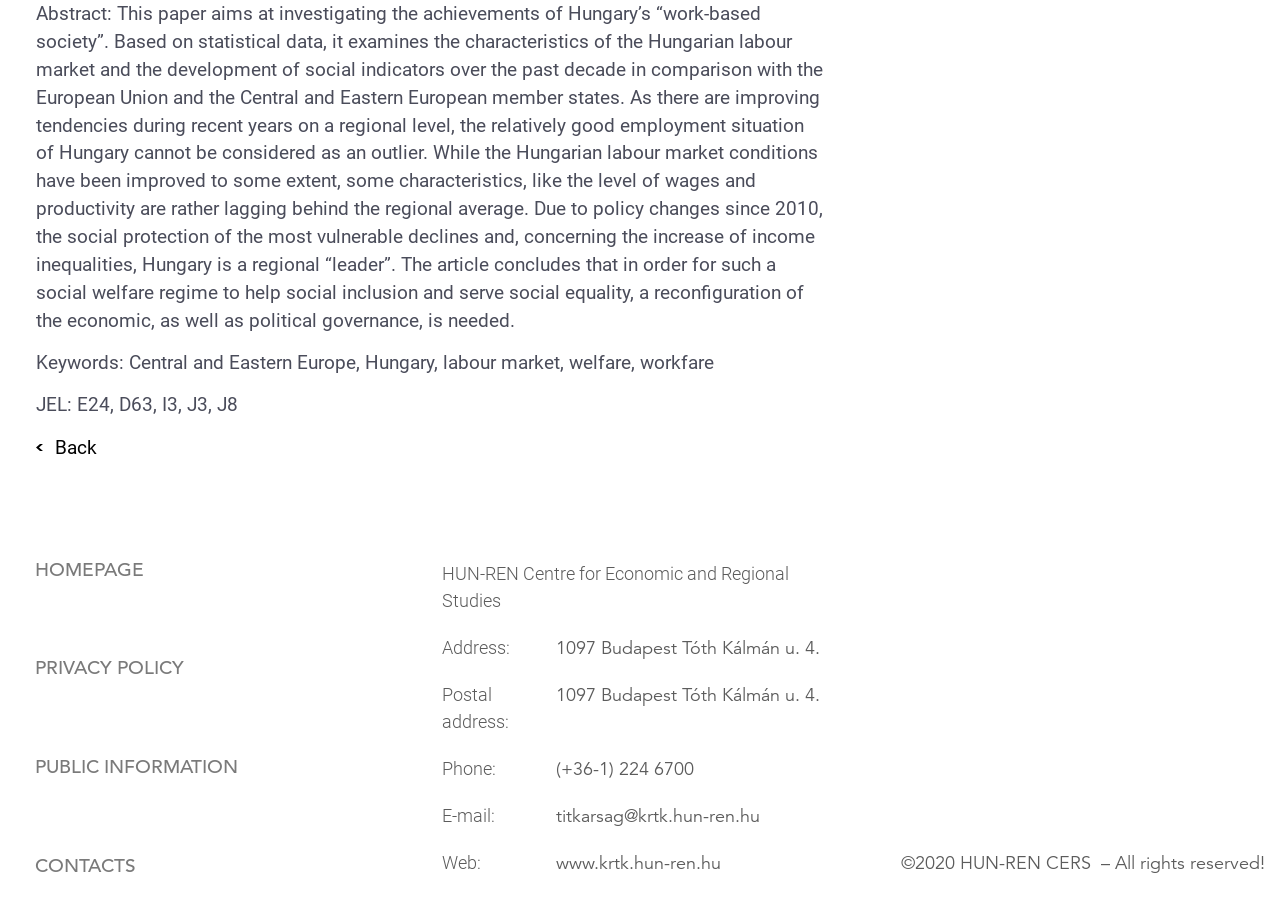Locate the bounding box coordinates of the UI element described by: "Contacts". The bounding box coordinates should consist of four float numbers between 0 and 1, i.e., [left, top, right, bottom].

[0.012, 0.933, 0.322, 0.955]